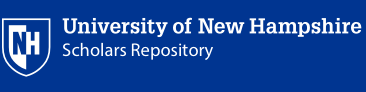Provide an in-depth description of all elements within the image.

The image features the logo of the University of New Hampshire's Scholars Repository, prominently displayed against a blue background. The logo includes a shield emblem containing the letters "NH" in white, symbolizing the university's identity. Below the emblem, the words "University of New Hampshire" are written in bold white font, conveying a sense of prestige and academic excellence. The phrase "Scholars Repository" is presented in a slightly smaller font, indicating the platform's focus on hosting scholarly works and research outputs from the university's community. This visual representation underscores the repository's role as a vital resource for academic contributions and knowledge sharing.